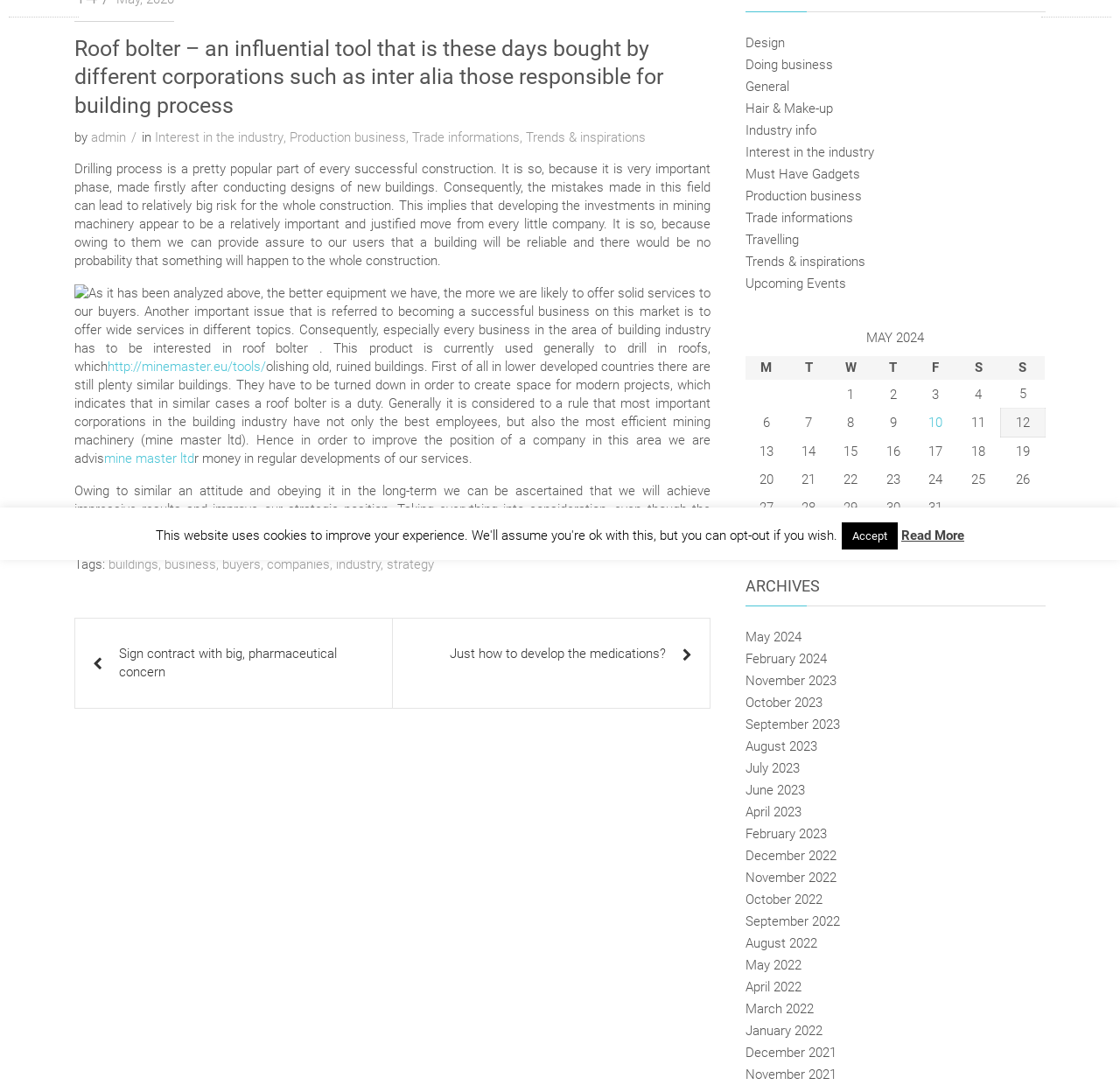From the webpage screenshot, identify the region described by Interest in the industry. Provide the bounding box coordinates as (top-left x, top-left y, bottom-right x, bottom-right y), with each value being a floating point number between 0 and 1.

[0.665, 0.133, 0.78, 0.148]